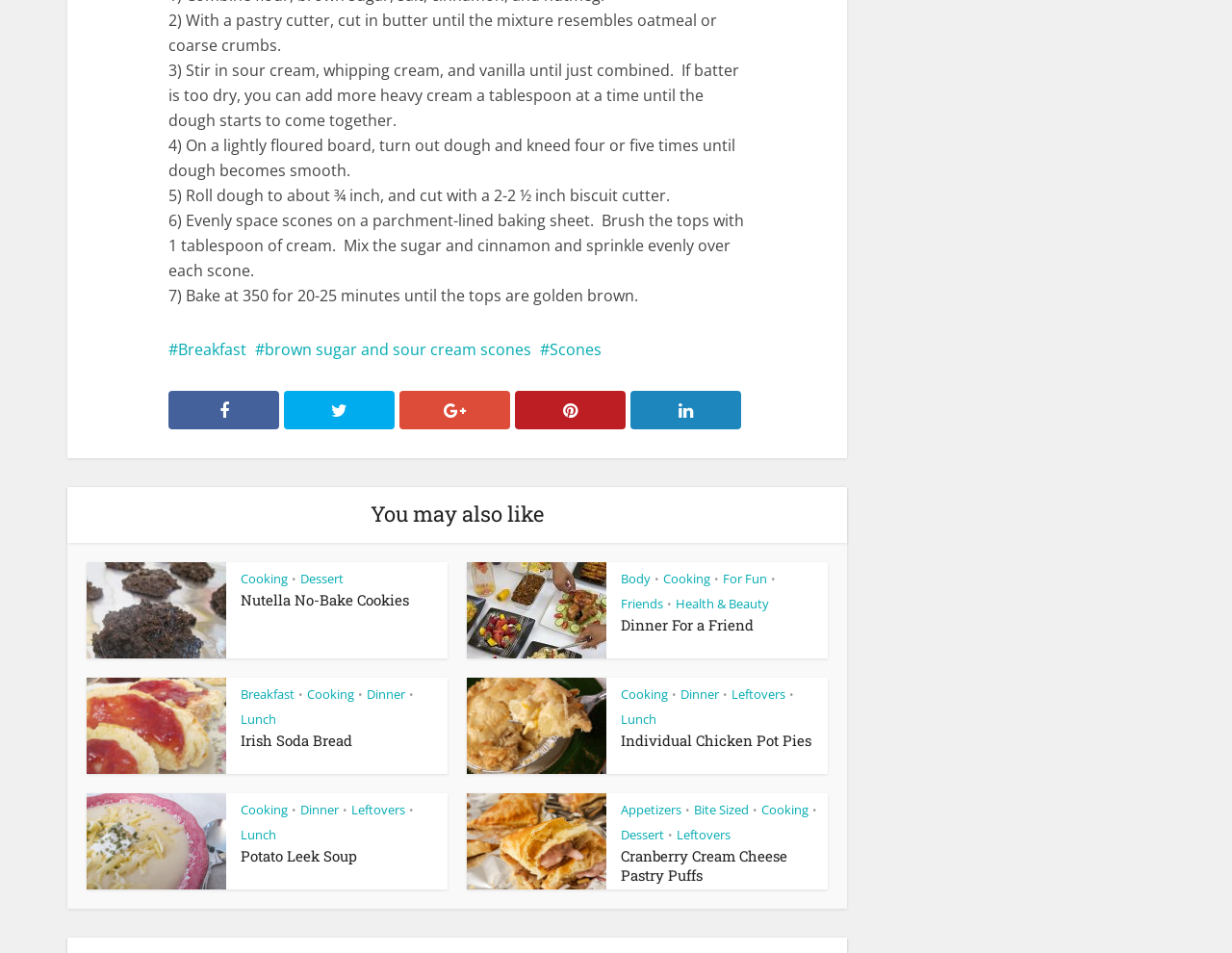Show the bounding box coordinates for the element that needs to be clicked to execute the following instruction: "Click on the 'Cranberry Cream Cheese Pastry Puffs' link". Provide the coordinates in the form of four float numbers between 0 and 1, i.e., [left, top, right, bottom].

[0.504, 0.888, 0.639, 0.929]